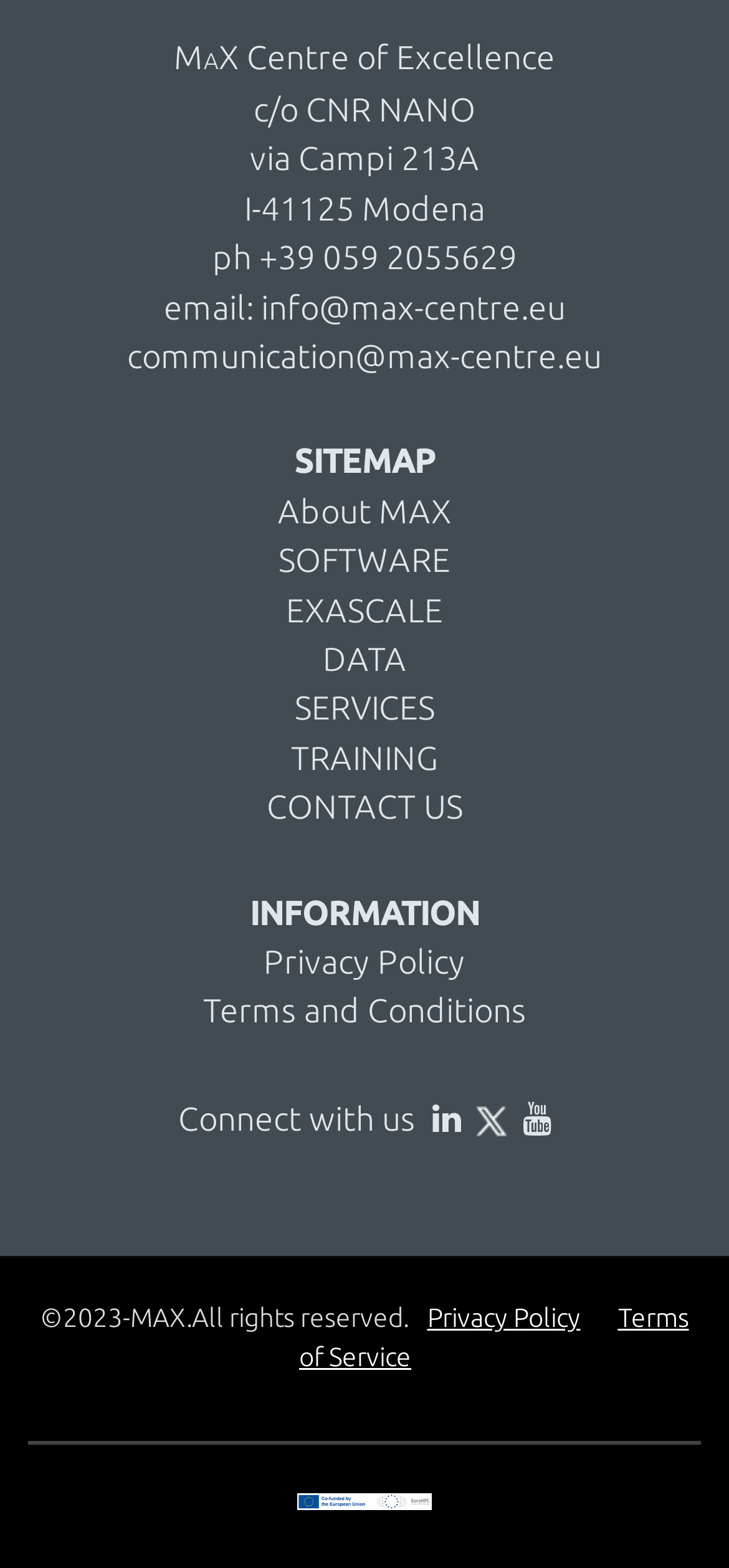What is the name of the centre of excellence?
Give a single word or phrase answer based on the content of the image.

MAX Centre of Excellence